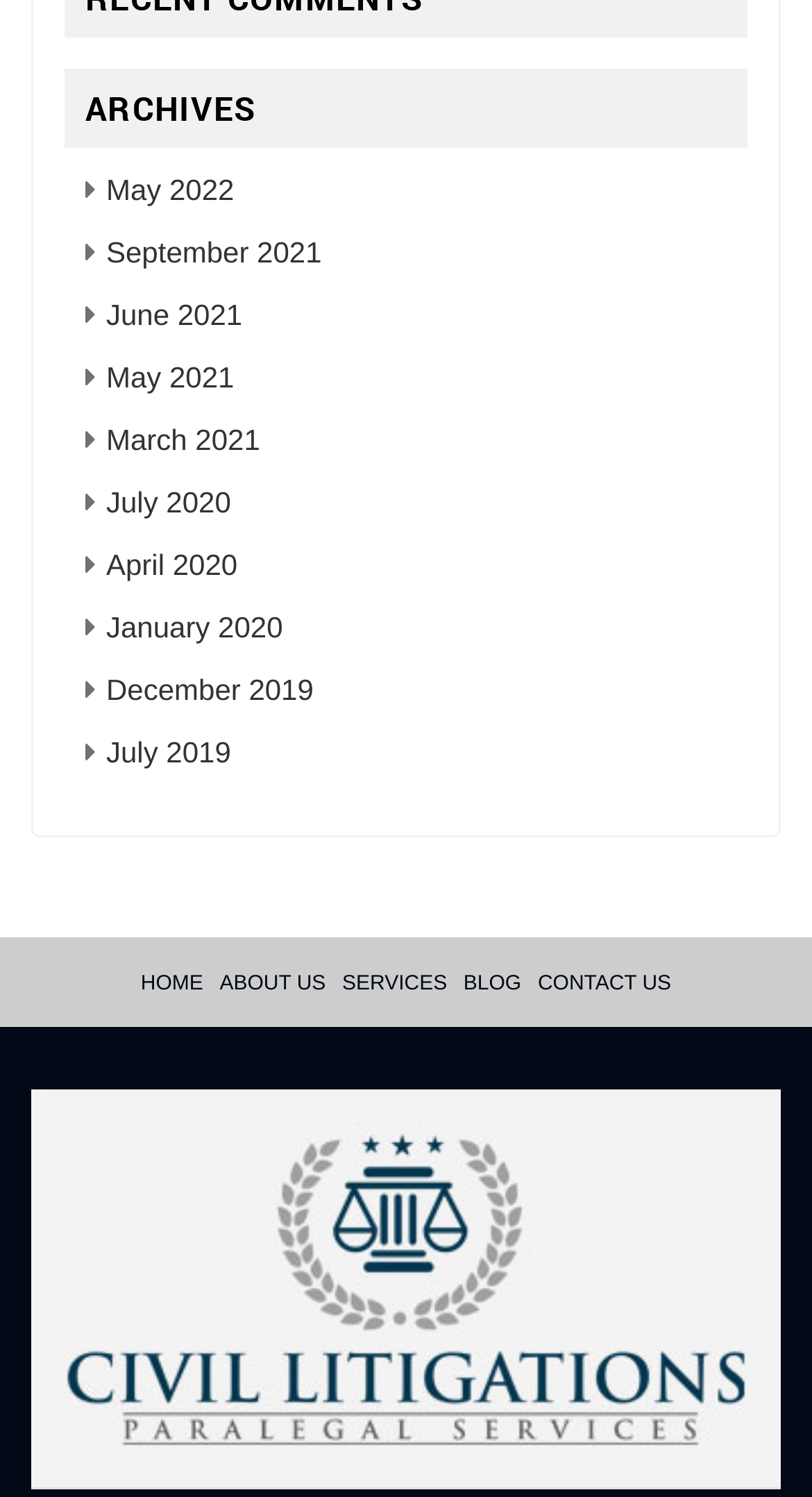Locate the bounding box coordinates of the clickable element to fulfill the following instruction: "check restaurant information". Provide the coordinates as four float numbers between 0 and 1 in the format [left, top, right, bottom].

None